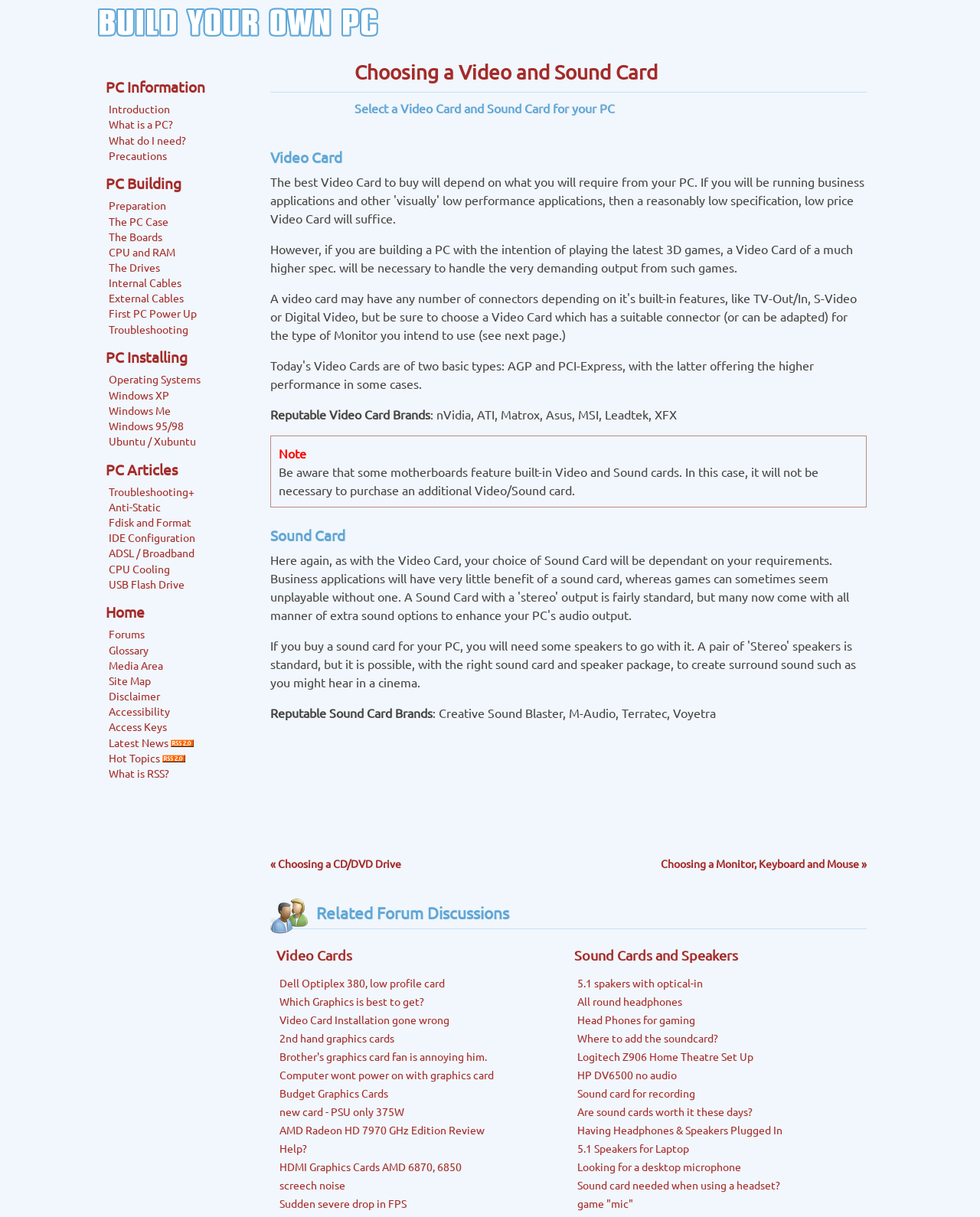Identify the bounding box coordinates of the specific part of the webpage to click to complete this instruction: "Go to 'Sound Cards and Speakers'".

[0.586, 0.778, 0.753, 0.791]